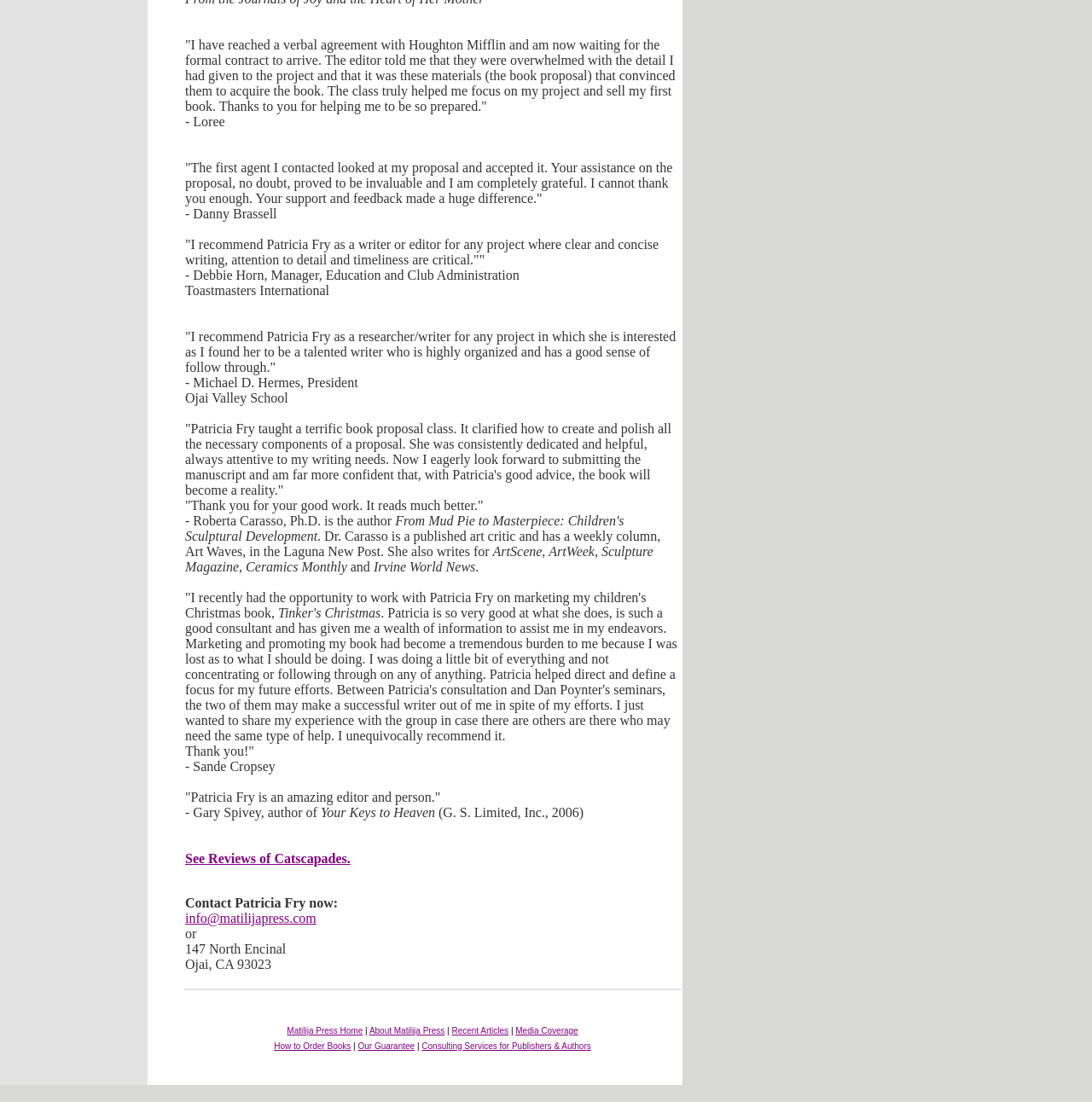Please identify the bounding box coordinates of the clickable region that I should interact with to perform the following instruction: "Contact Patricia Fry now via email". The coordinates should be expressed as four float numbers between 0 and 1, i.e., [left, top, right, bottom].

[0.17, 0.826, 0.29, 0.84]